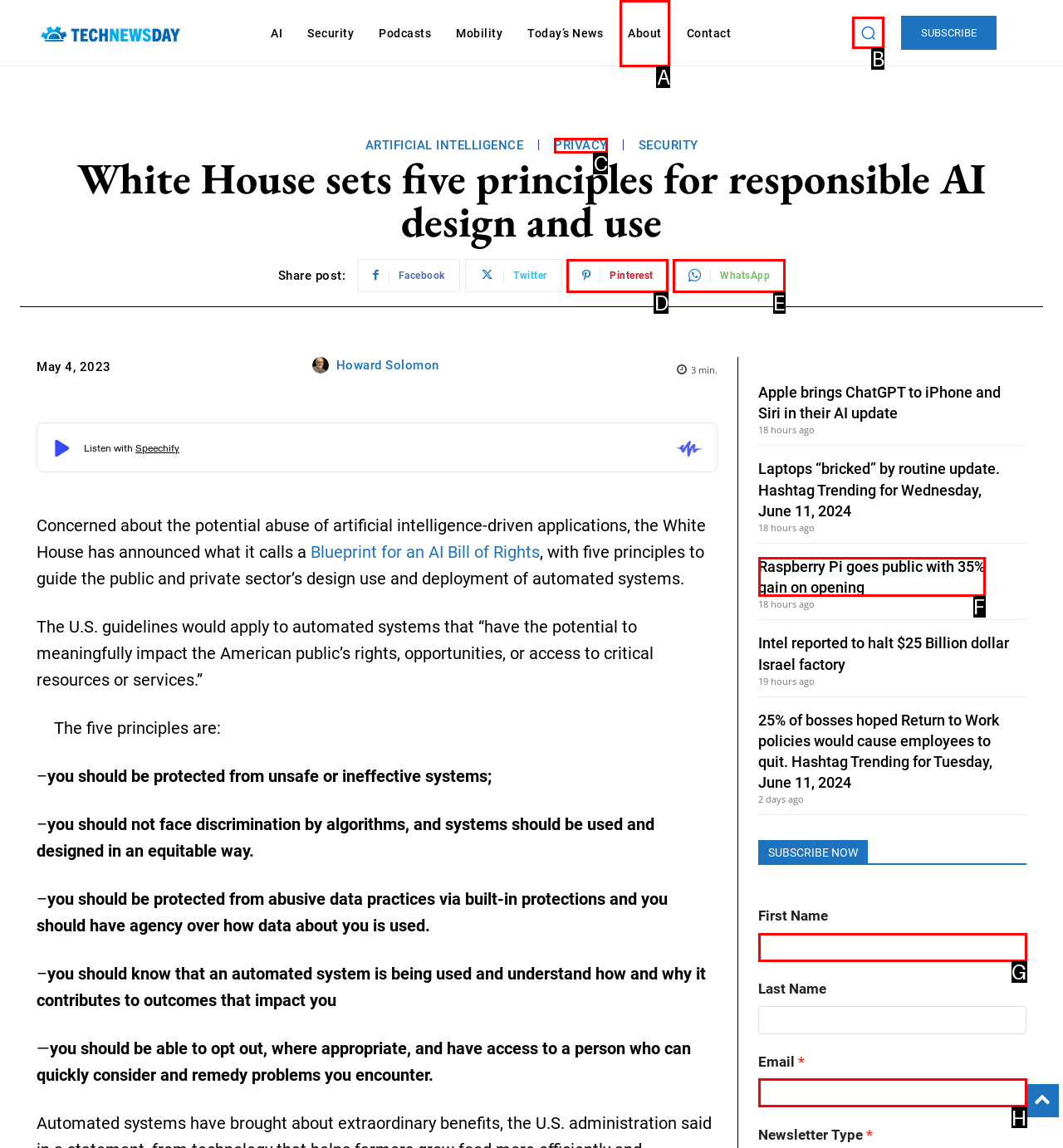Find the HTML element that corresponds to the description: parent_node: Email name="mauticform[email]". Indicate your selection by the letter of the appropriate option.

H